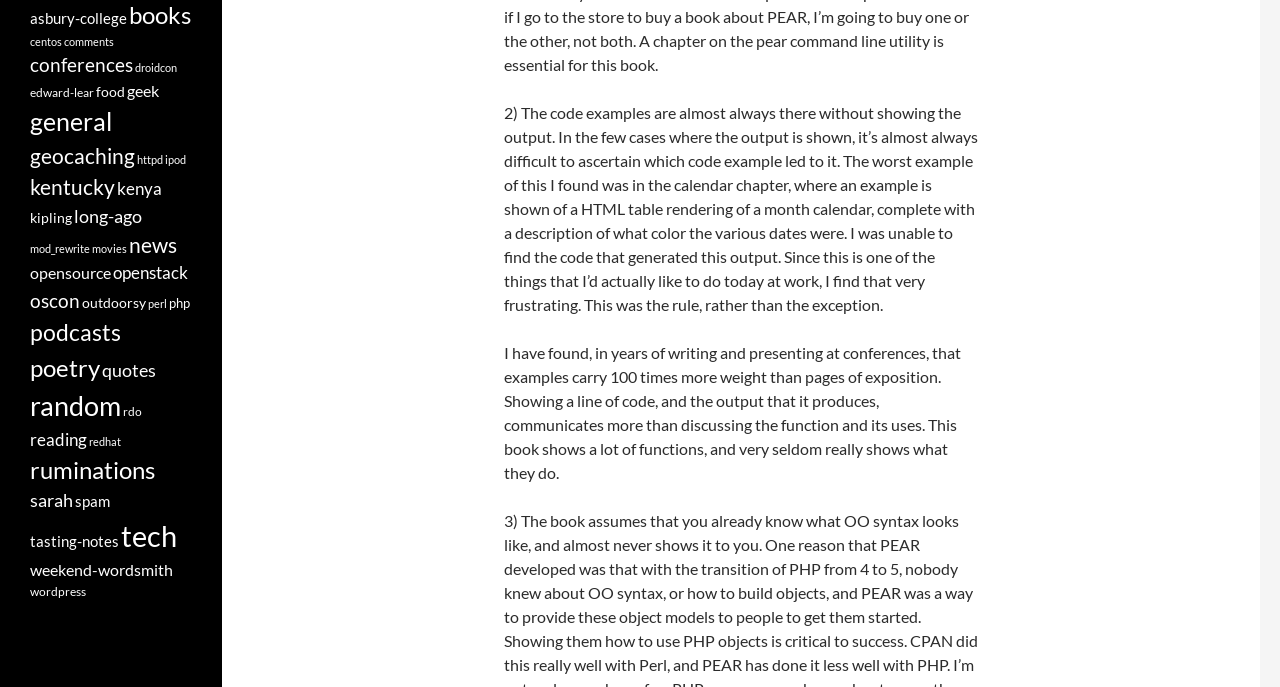Please give a succinct answer to the question in one word or phrase:
What is the topic of the first StaticText?

Code examples